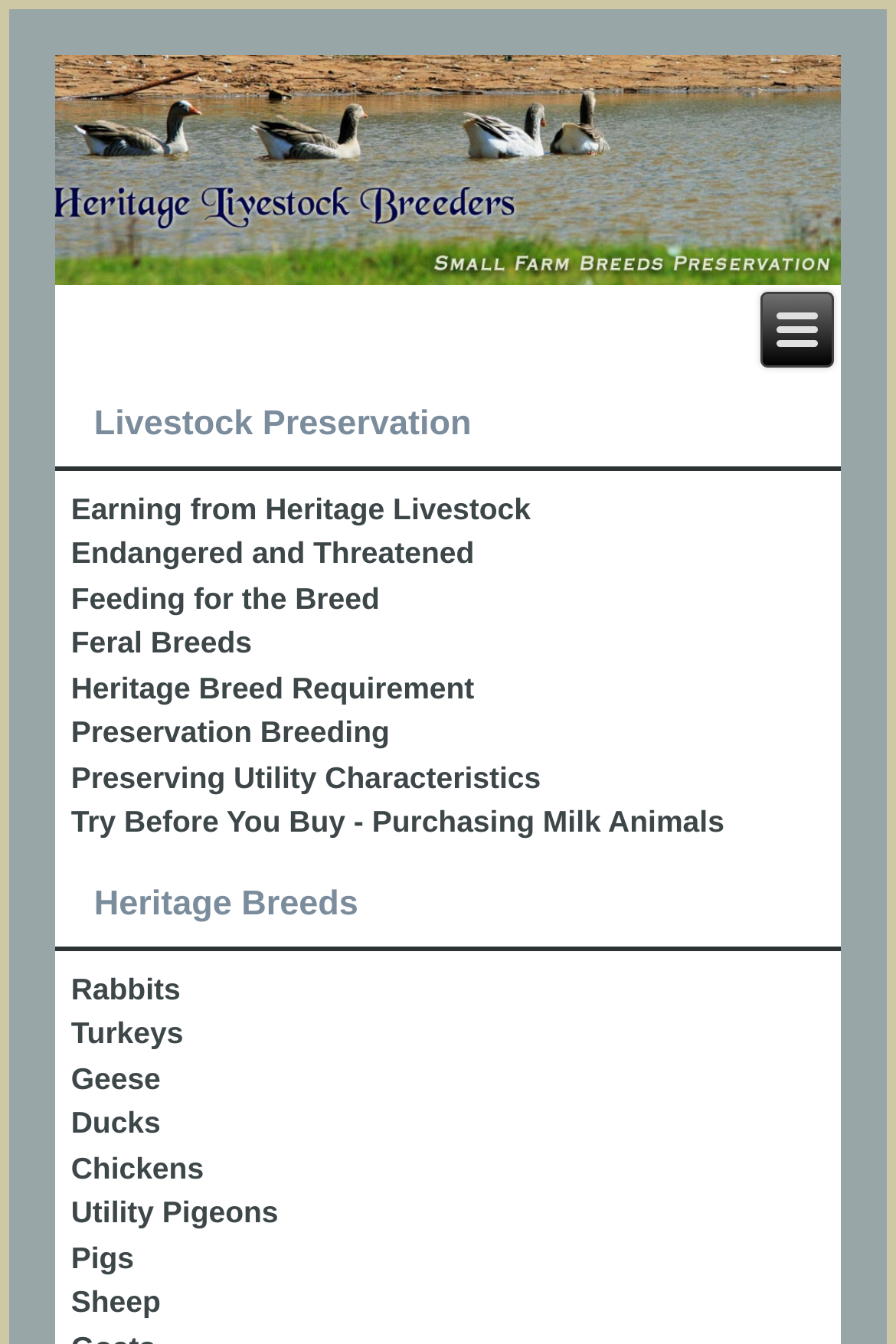How many headings are on the webpage?
Refer to the image and respond with a one-word or short-phrase answer.

2